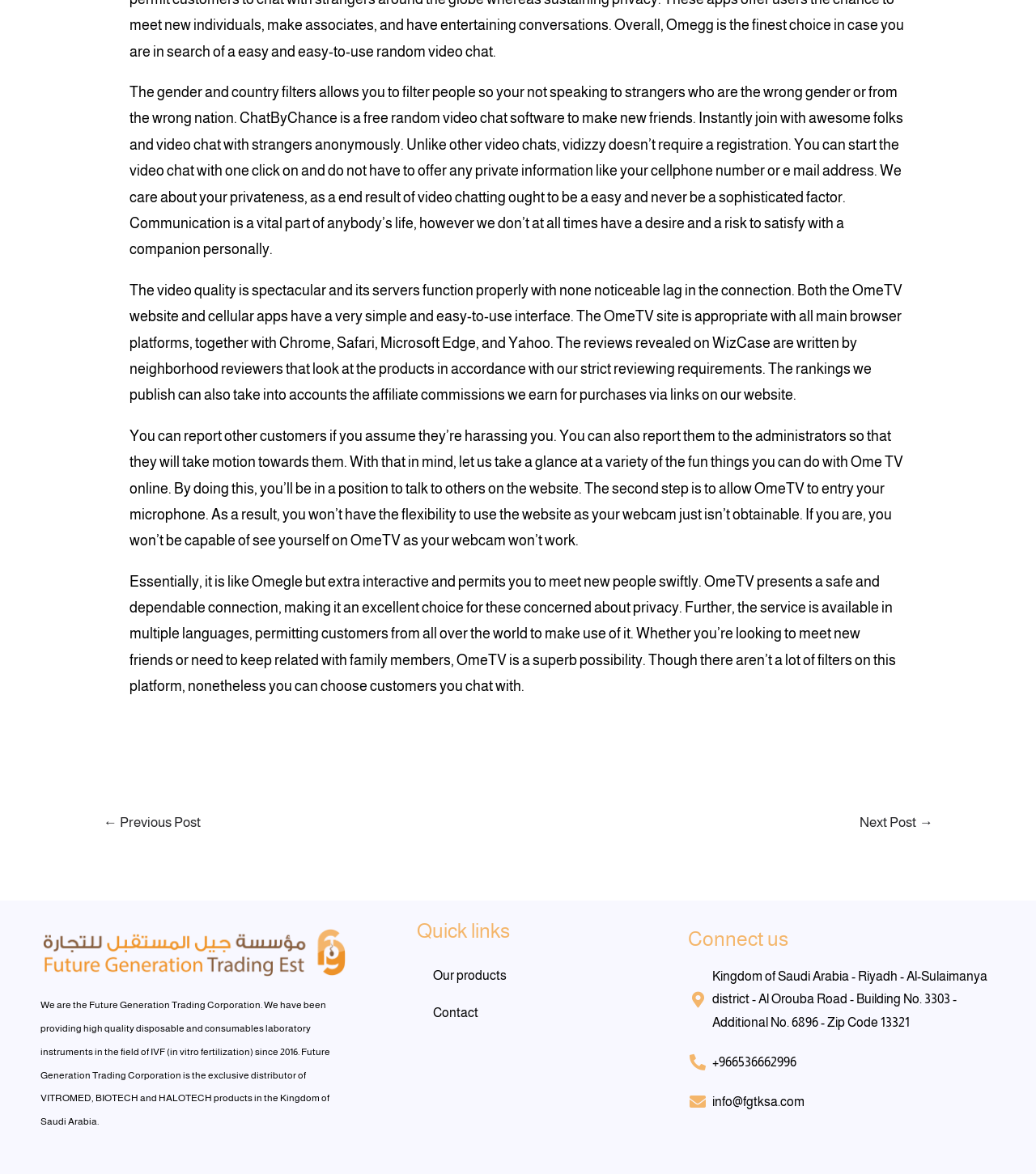Find the bounding box coordinates for the UI element whose description is: "← Previous Post". The coordinates should be four float numbers between 0 and 1, in the format [left, top, right, bottom].

[0.08, 0.688, 0.213, 0.716]